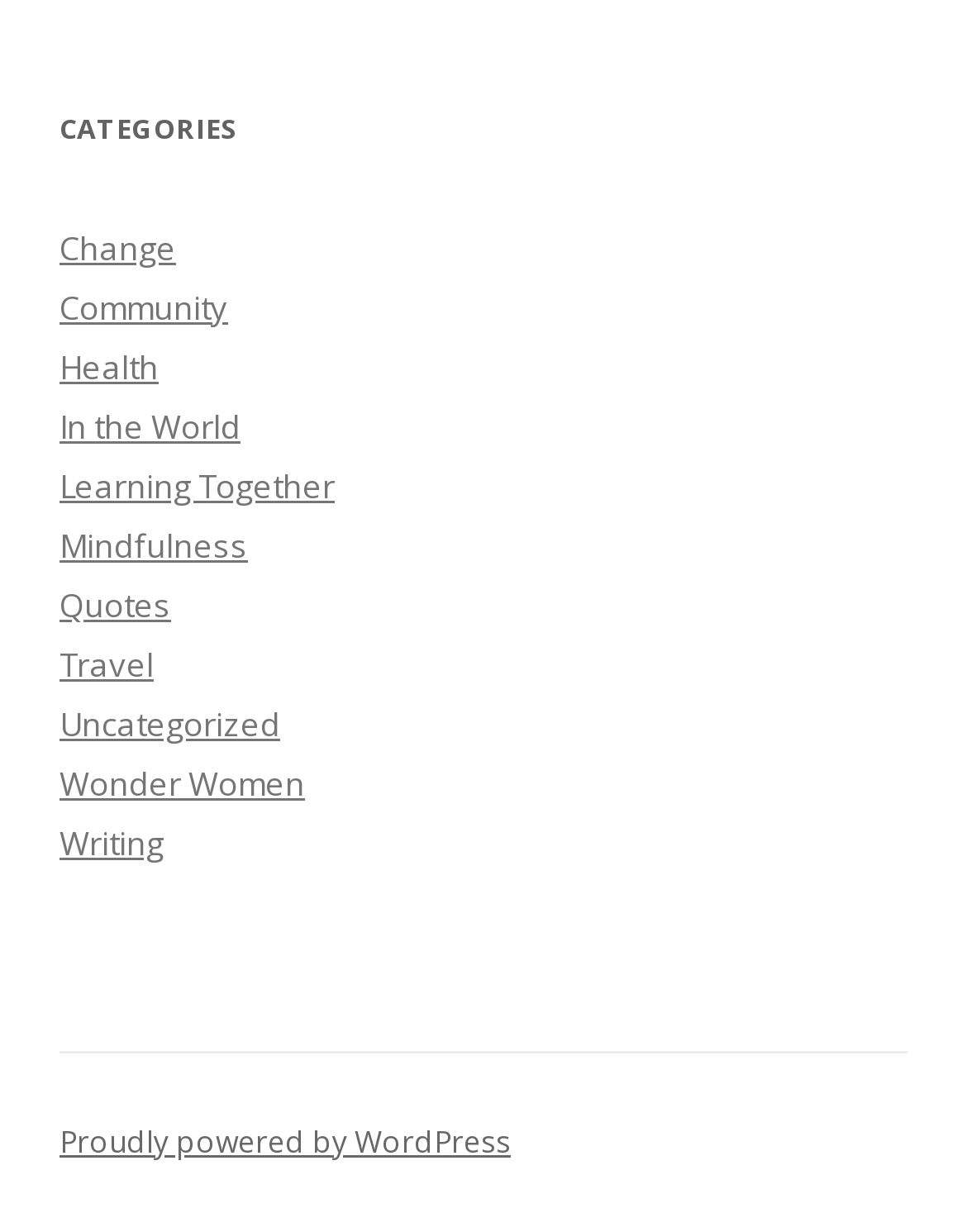Locate the bounding box of the user interface element based on this description: "Proudly powered by WordPress".

[0.062, 0.909, 0.528, 0.943]